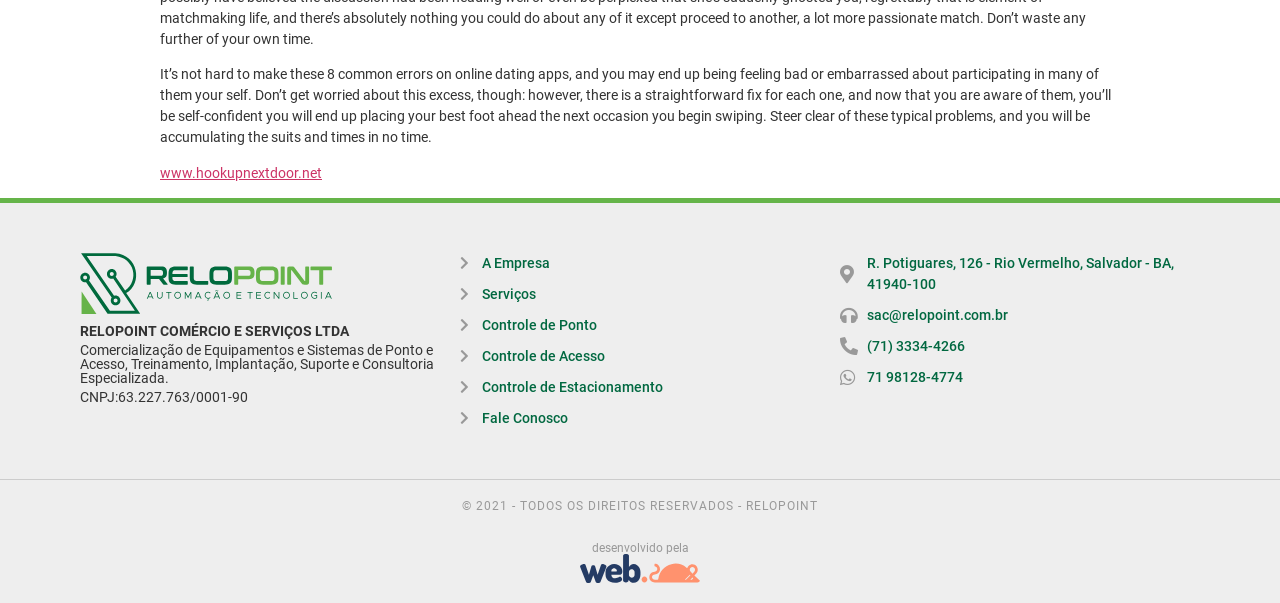Find the bounding box coordinates of the element to click in order to complete the given instruction: "view services."

[0.359, 0.471, 0.641, 0.506]